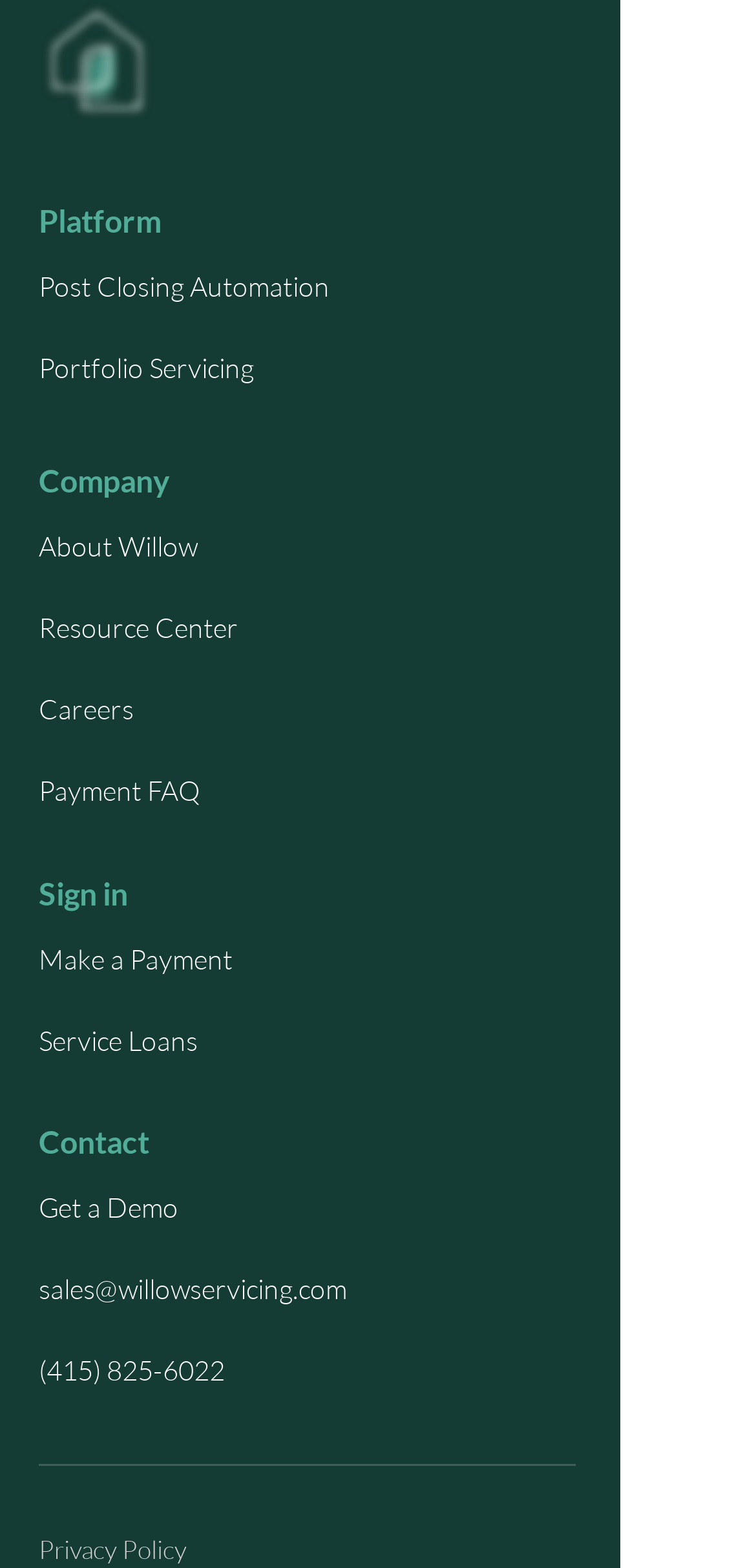For the following element description, predict the bounding box coordinates in the format (top-left x, top-left y, bottom-right x, bottom-right y). All values should be floating point numbers between 0 and 1. Description: Post Closing Automation

[0.051, 0.156, 0.667, 0.208]